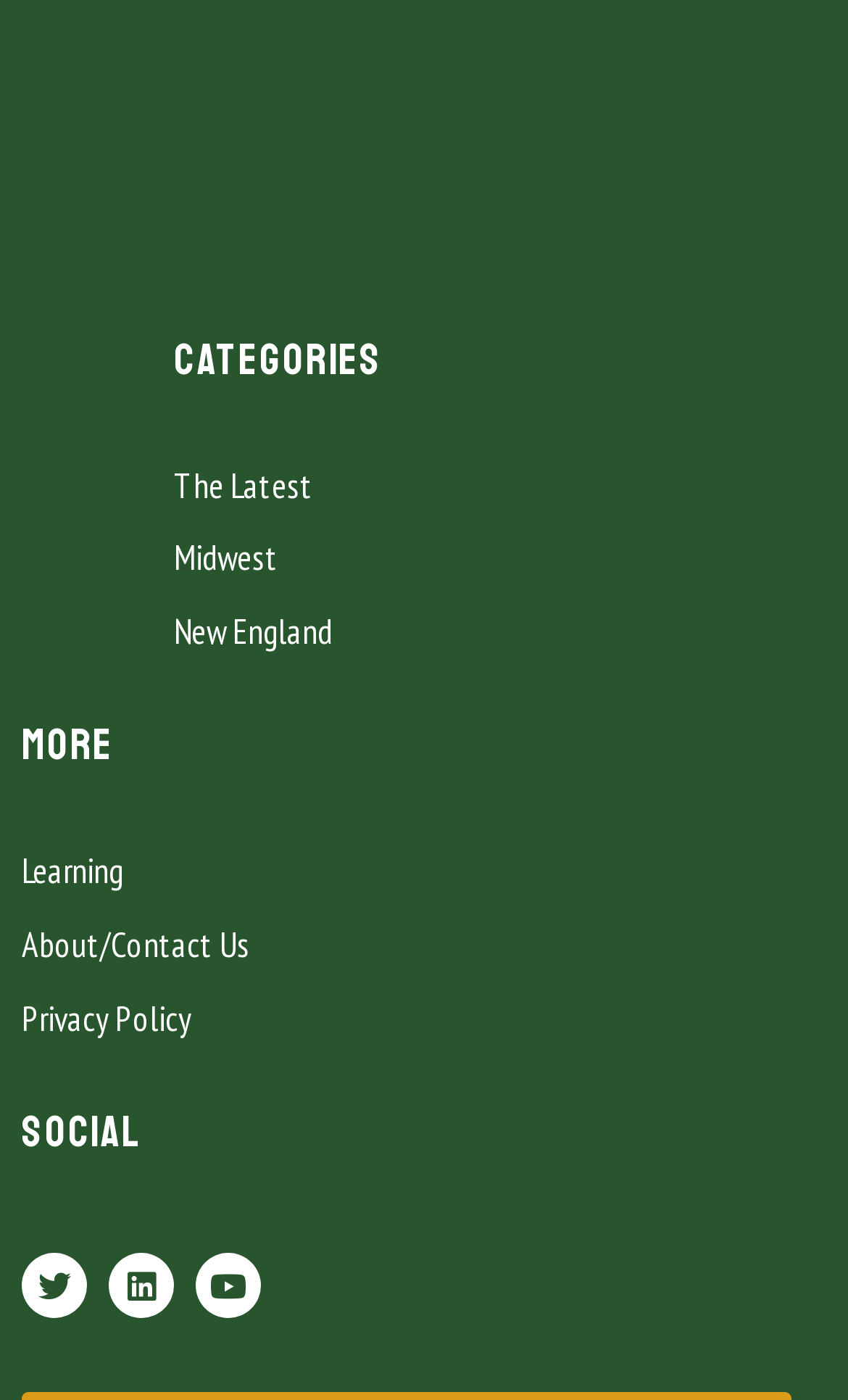Please give the bounding box coordinates of the area that should be clicked to fulfill the following instruction: "Follow on Twitter". The coordinates should be in the format of four float numbers from 0 to 1, i.e., [left, top, right, bottom].

[0.026, 0.895, 0.103, 0.942]